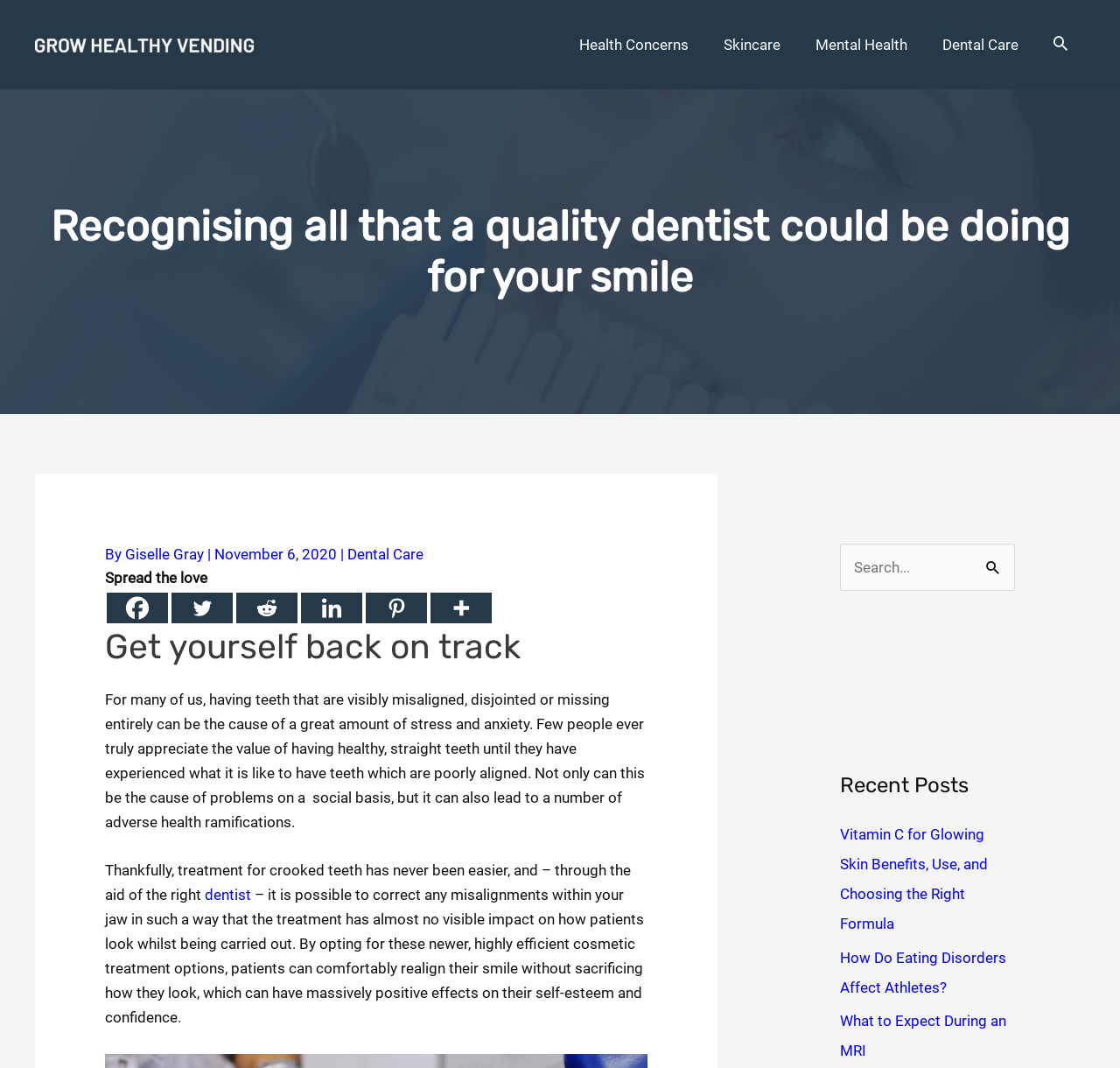Locate the bounding box of the UI element defined by this description: "Mental Health". The coordinates should be given as four float numbers between 0 and 1, formatted as [left, top, right, bottom].

[0.712, 0.014, 0.826, 0.07]